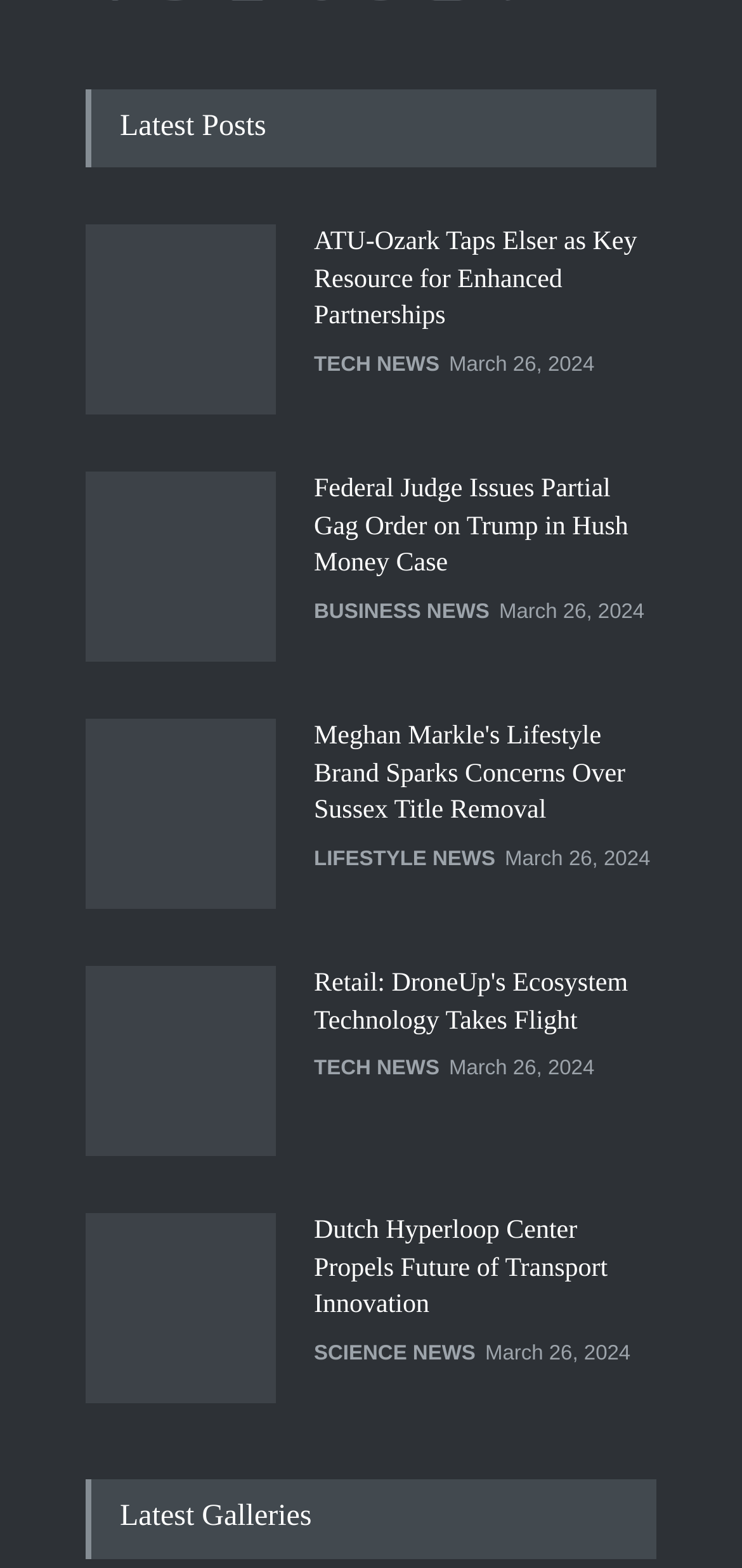Respond to the following query with just one word or a short phrase: 
How many posts are displayed on the webpage?

6